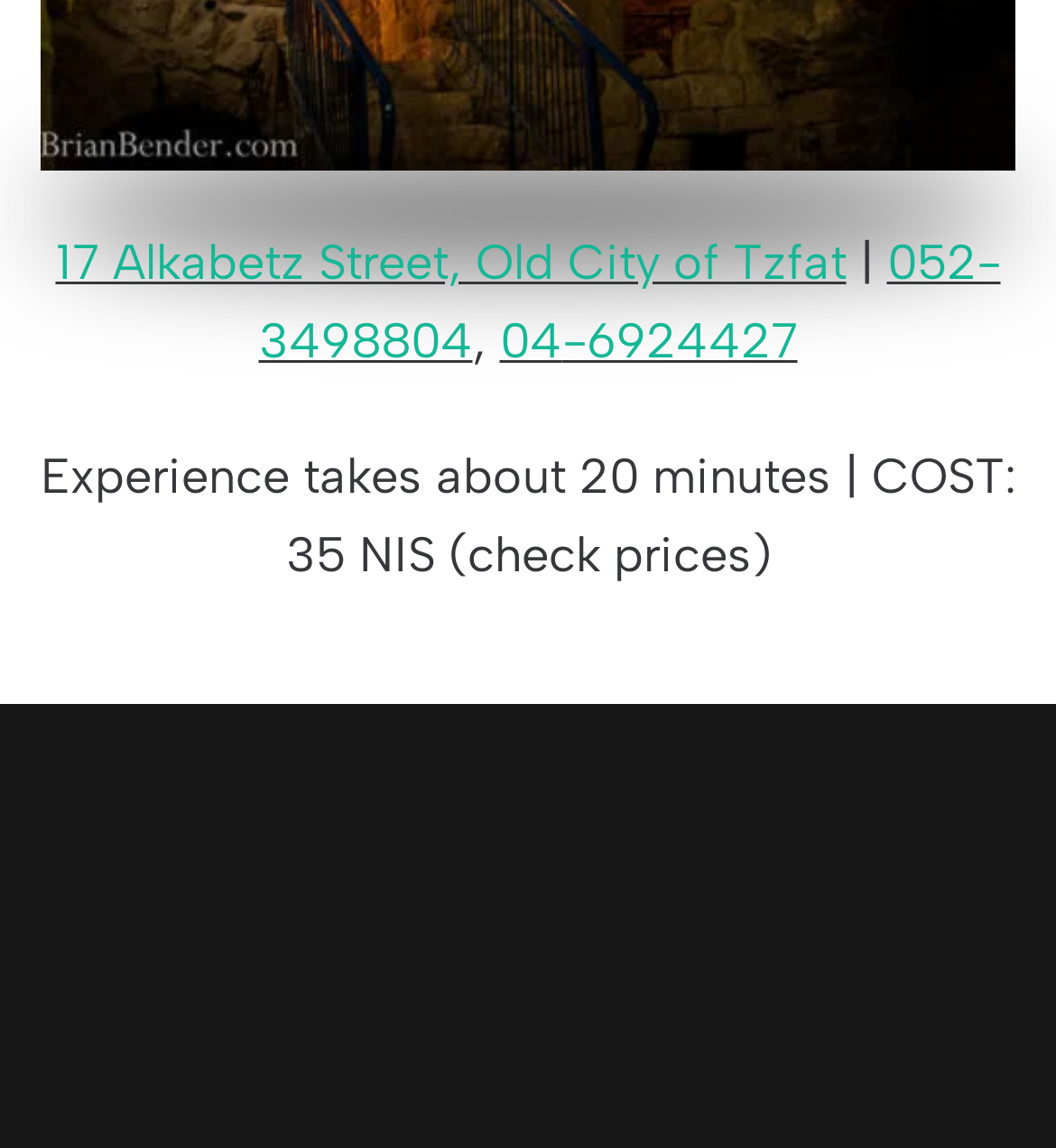Determine the bounding box coordinates of the clickable element necessary to fulfill the instruction: "Donate to Livnot U'Lehibanot". Provide the coordinates as four float numbers within the 0 to 1 range, i.e., [left, top, right, bottom].

[0.441, 0.823, 0.844, 0.875]